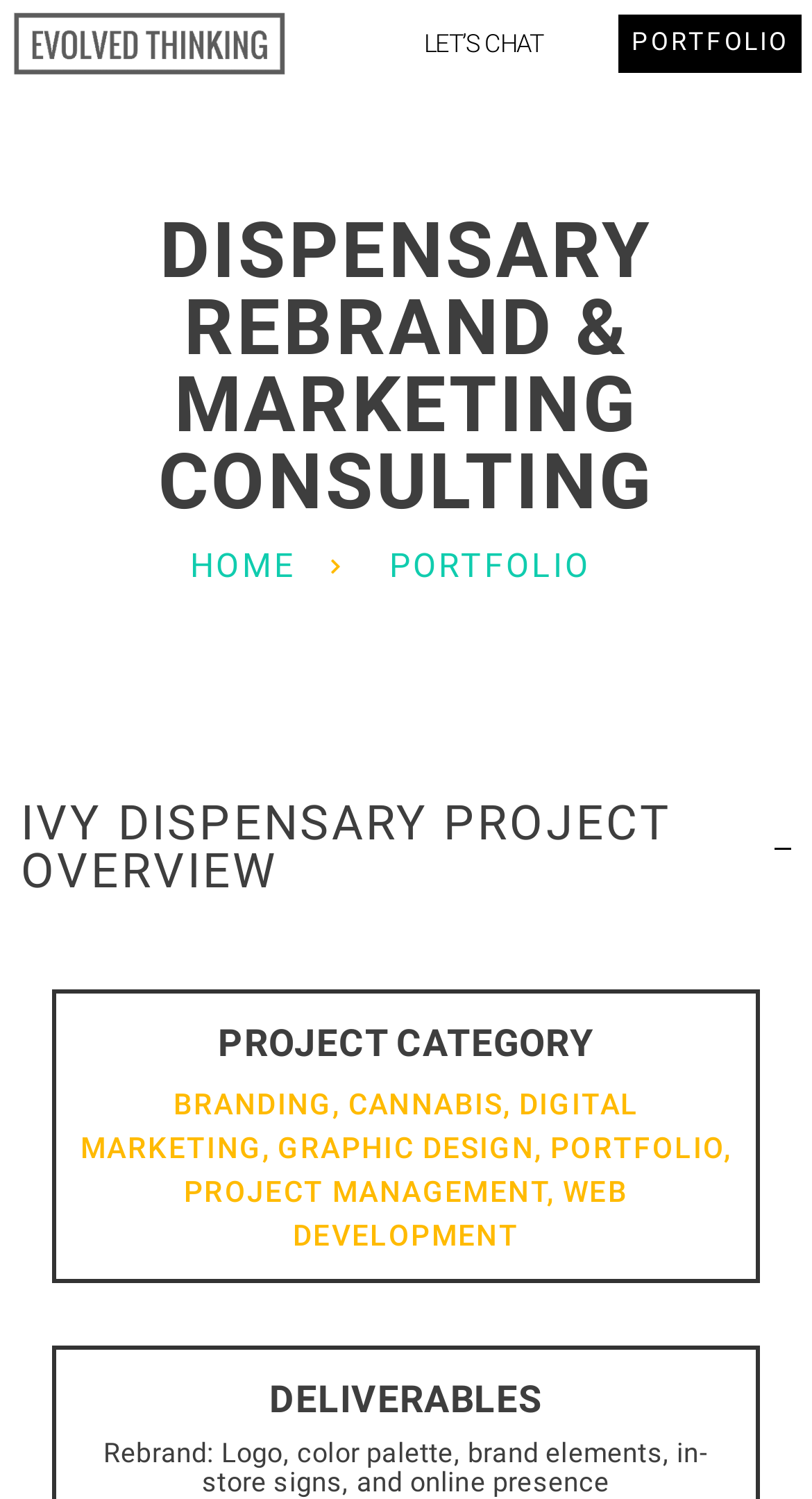What is the name of the consulting service?
Refer to the image and provide a one-word or short phrase answer.

DISPENSARY REBRAND & MARKETING CONSULTING